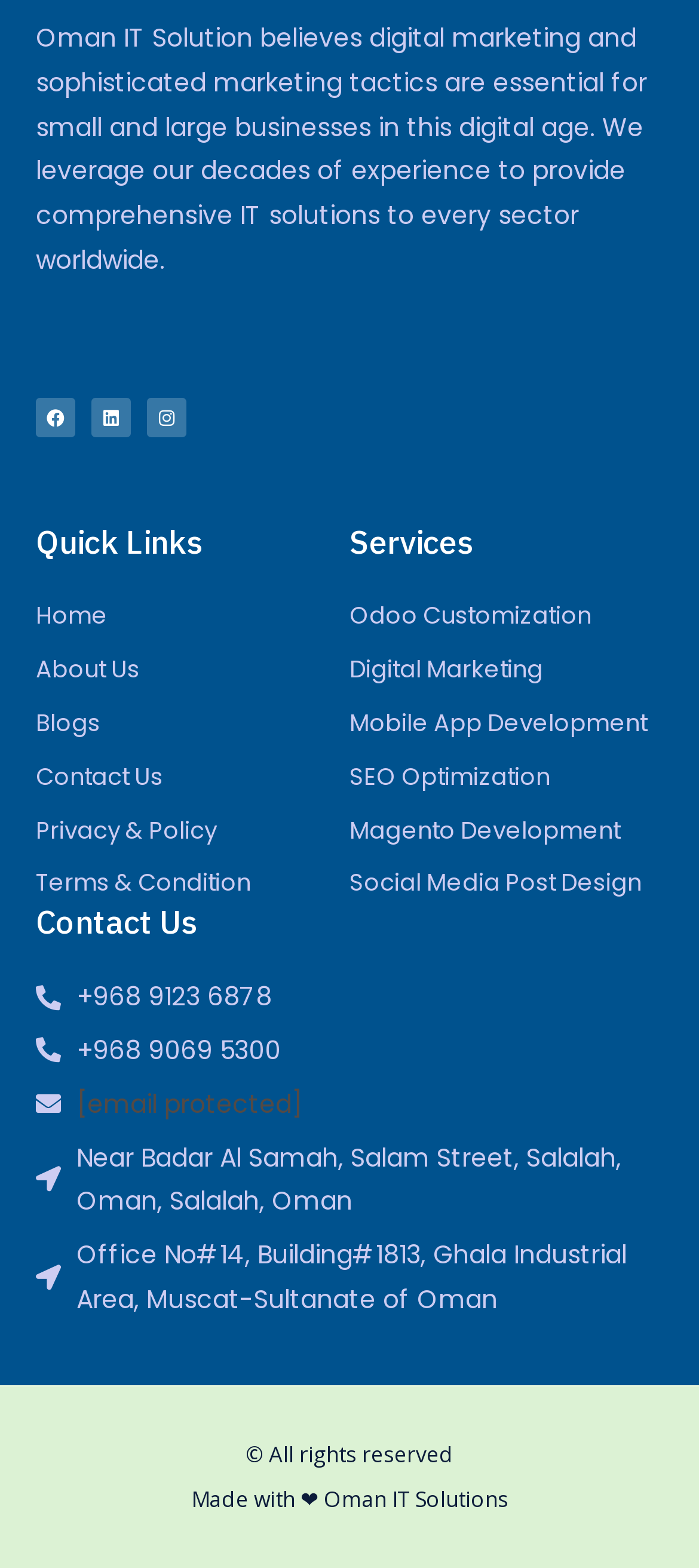What services does the company offer?
Answer the question with a single word or phrase by looking at the picture.

Odoo Customization, Digital Marketing, etc.